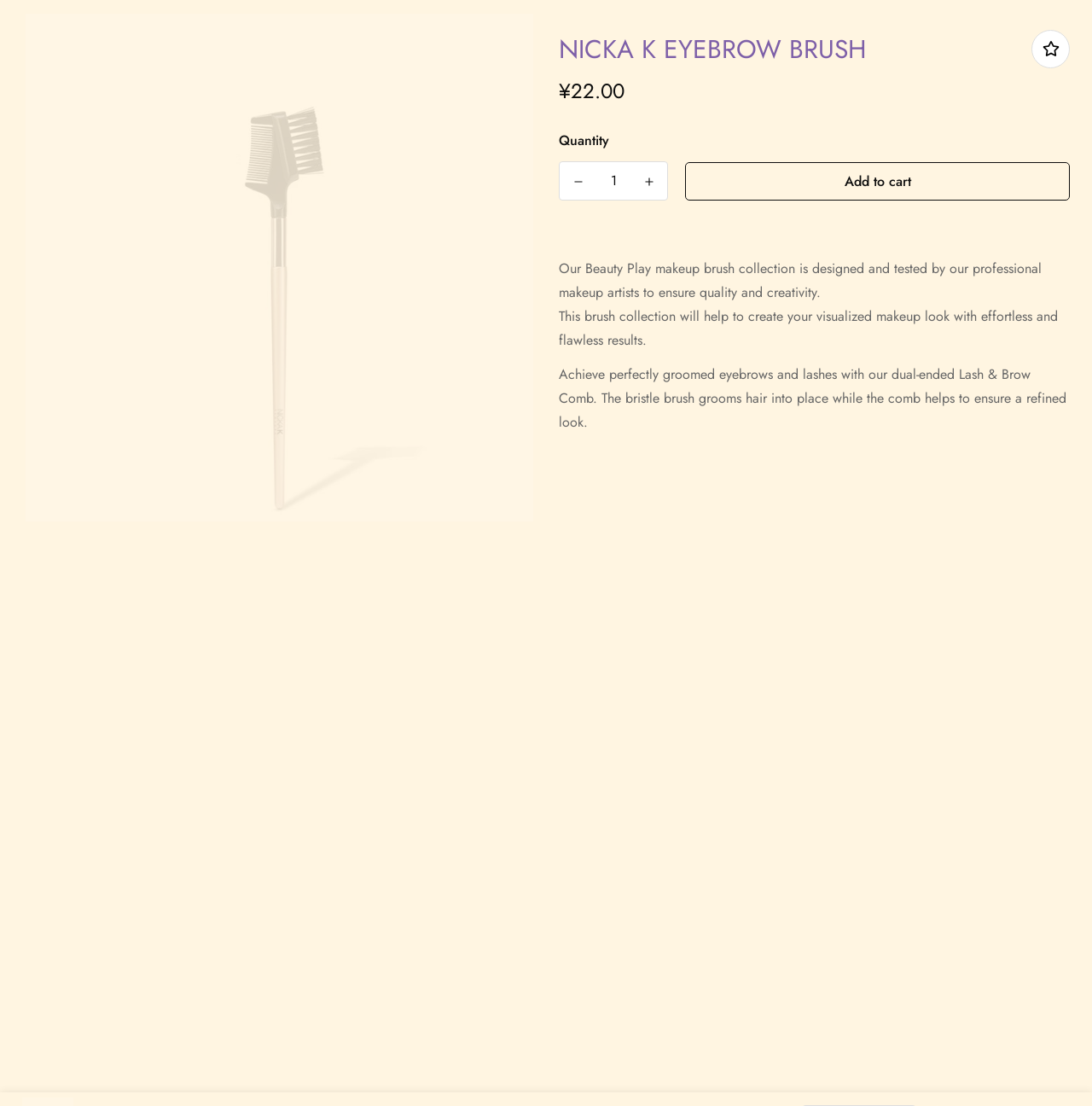Provide your answer to the question using just one word or phrase: What is the price of the NICKA K EYEBROW BRUSH?

¥22.00